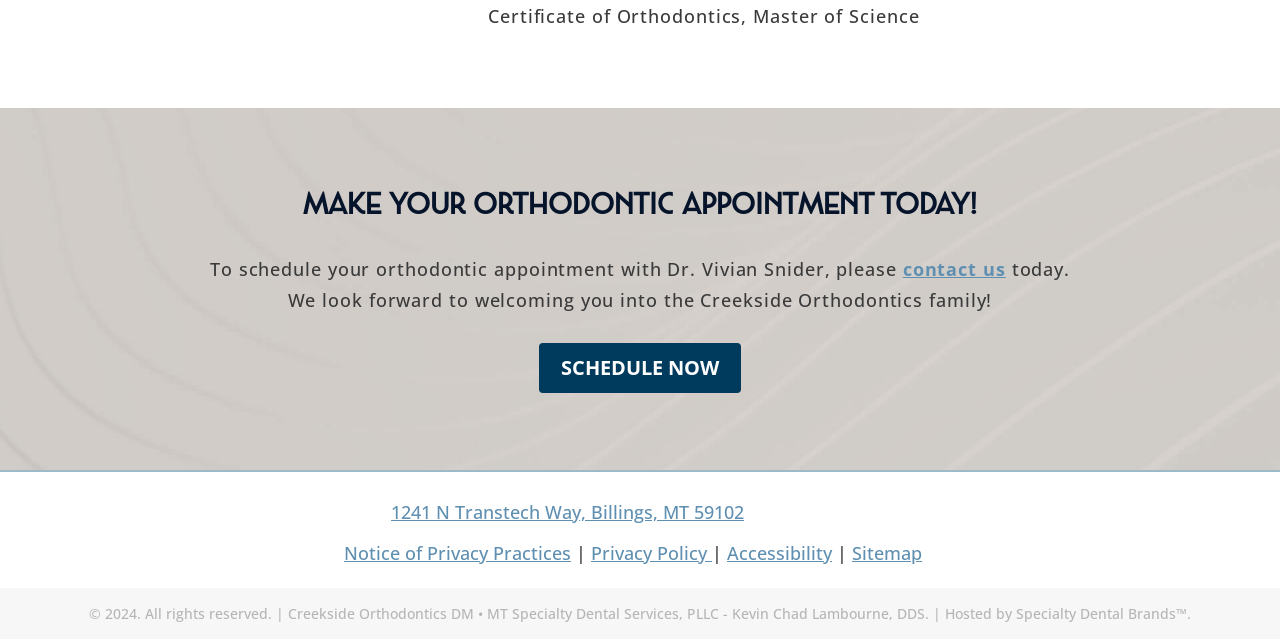What is the name of the company hosting the webpage?
Use the information from the screenshot to give a comprehensive response to the question.

The name of the company hosting the webpage can be found in the StaticText element with ID 243, which contains the text 'Hosted by Specialty Dental Brands™'.